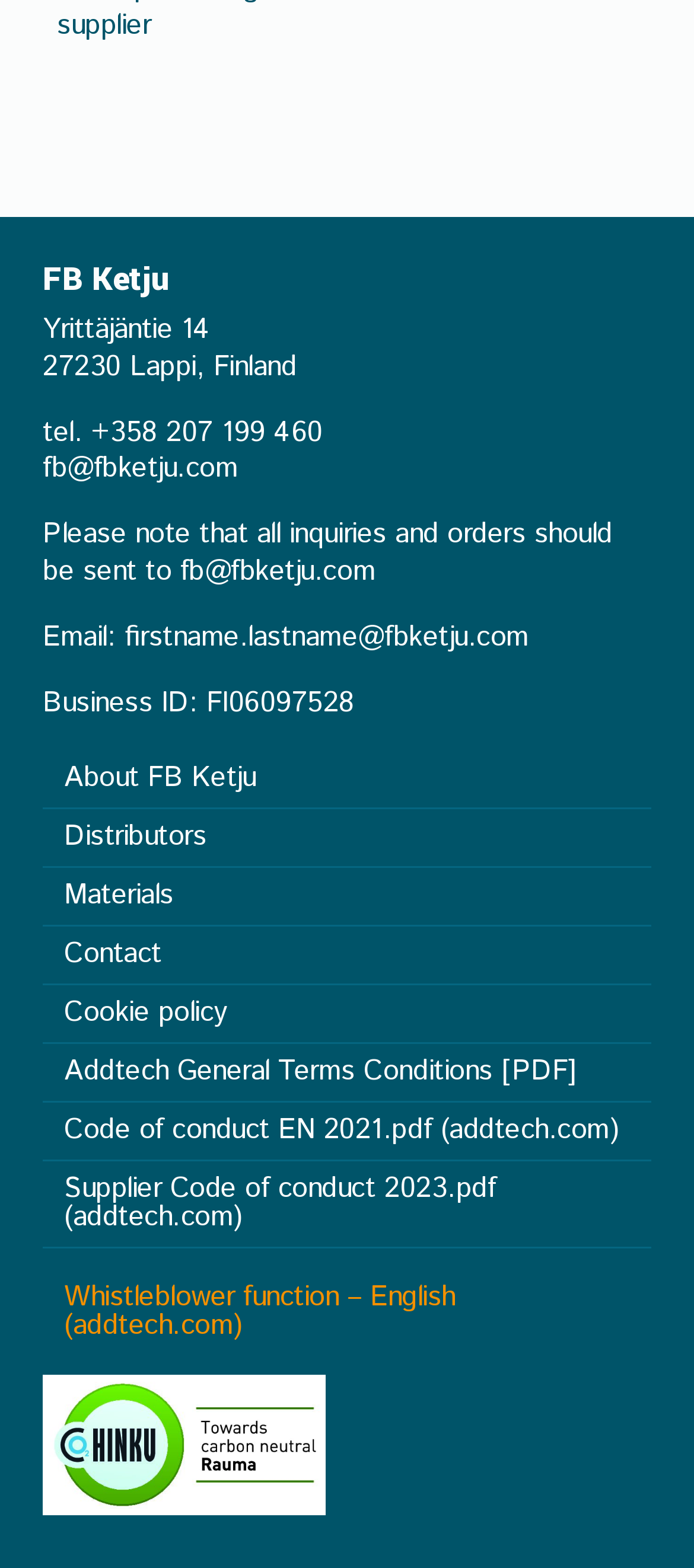How many links are there in the footer section?
Based on the image, provide your answer in one word or phrase.

8